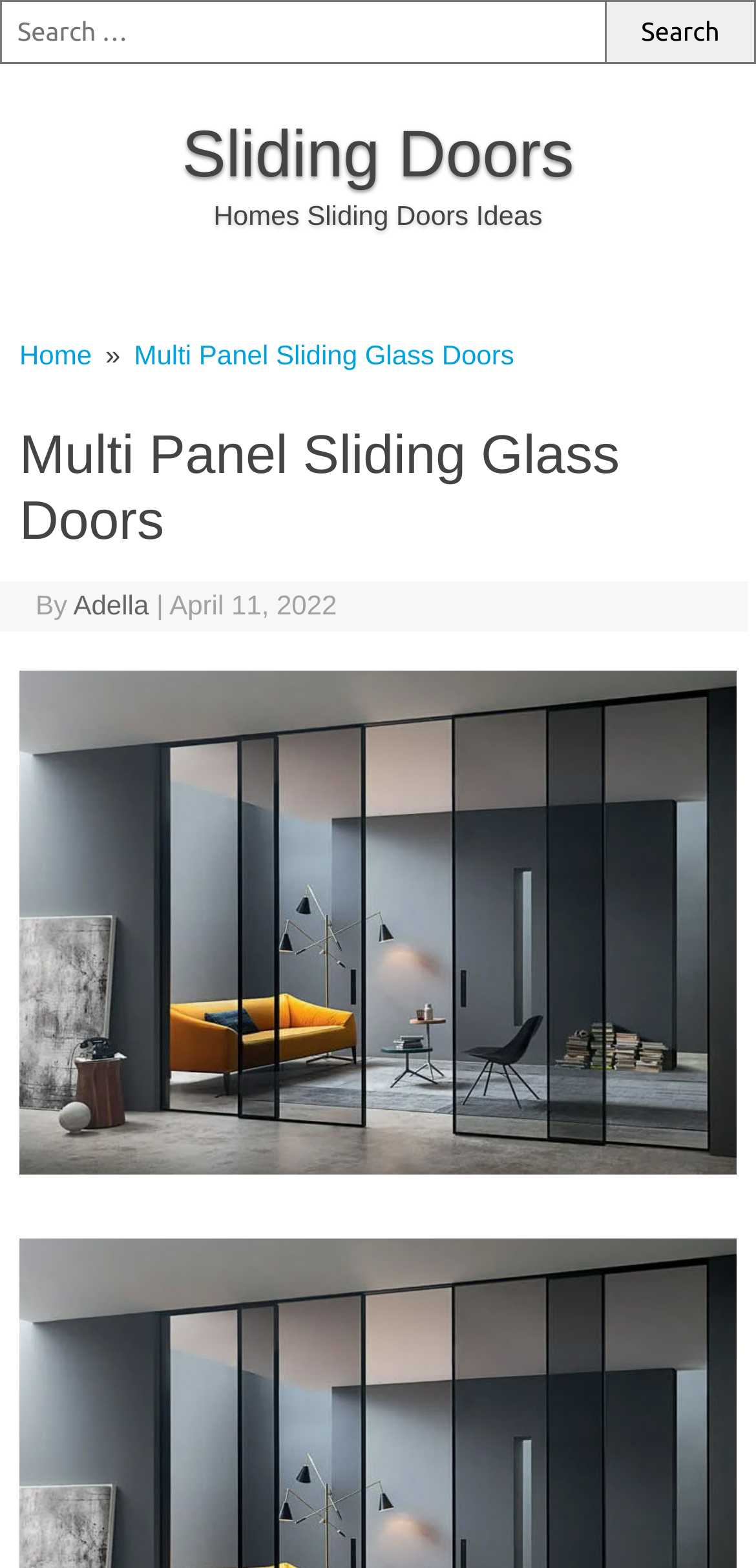Please answer the following query using a single word or phrase: 
What is the name of the author?

Adella